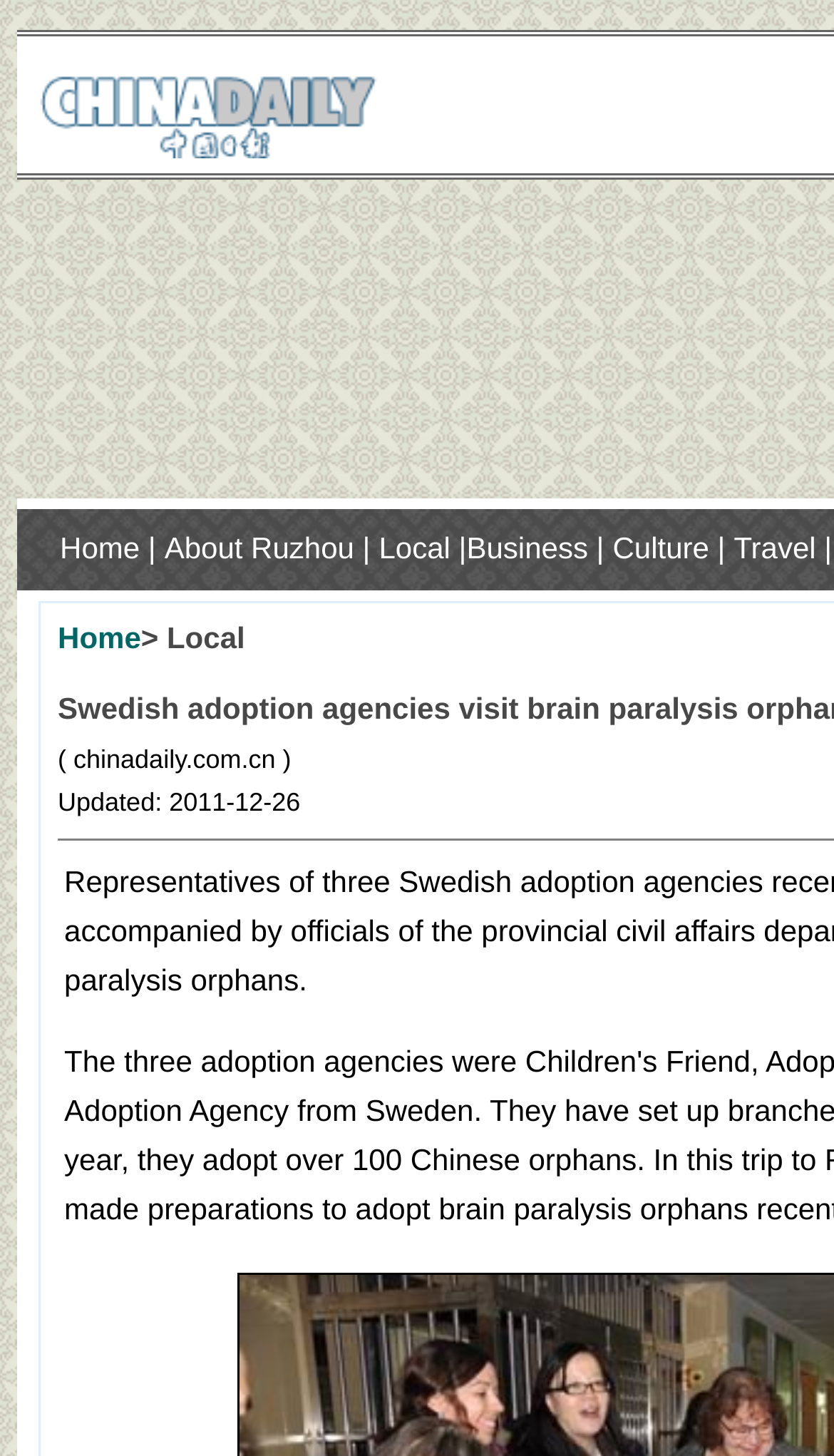Provide the bounding box coordinates, formatted as (top-left x, top-left y, bottom-right x, bottom-right y), with all values being floating point numbers between 0 and 1. Identify the bounding box of the UI element that matches the description: Culture |

[0.735, 0.364, 0.87, 0.388]